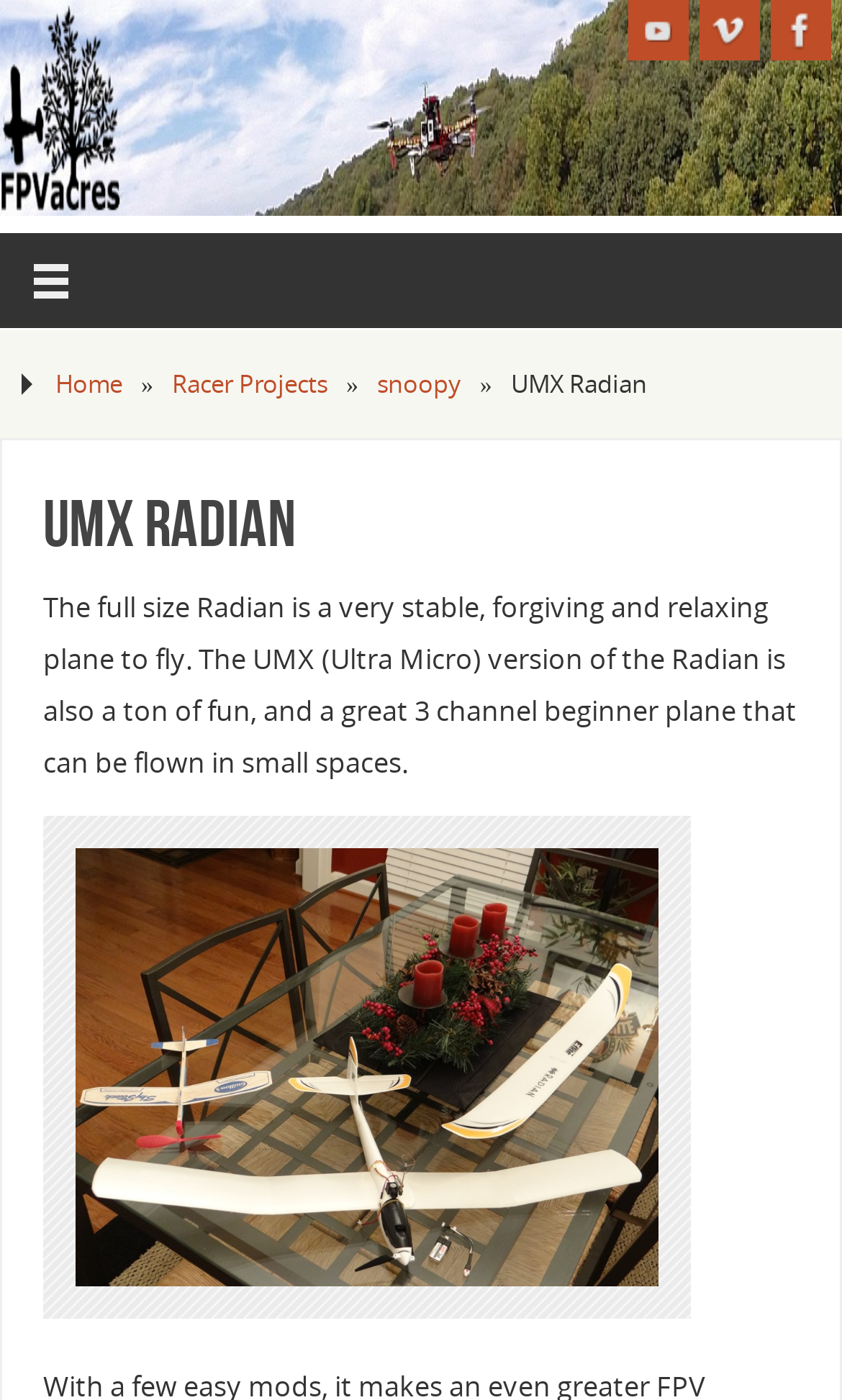Please look at the image and answer the question with a detailed explanation: What is the name of the plane described on the webpage?

I found a heading element with the text 'UMX Radian' and a static text element with the same text. The heading element has a bounding box coordinate of [0.051, 0.343, 0.949, 0.405], which indicates its prominent position on the webpage.